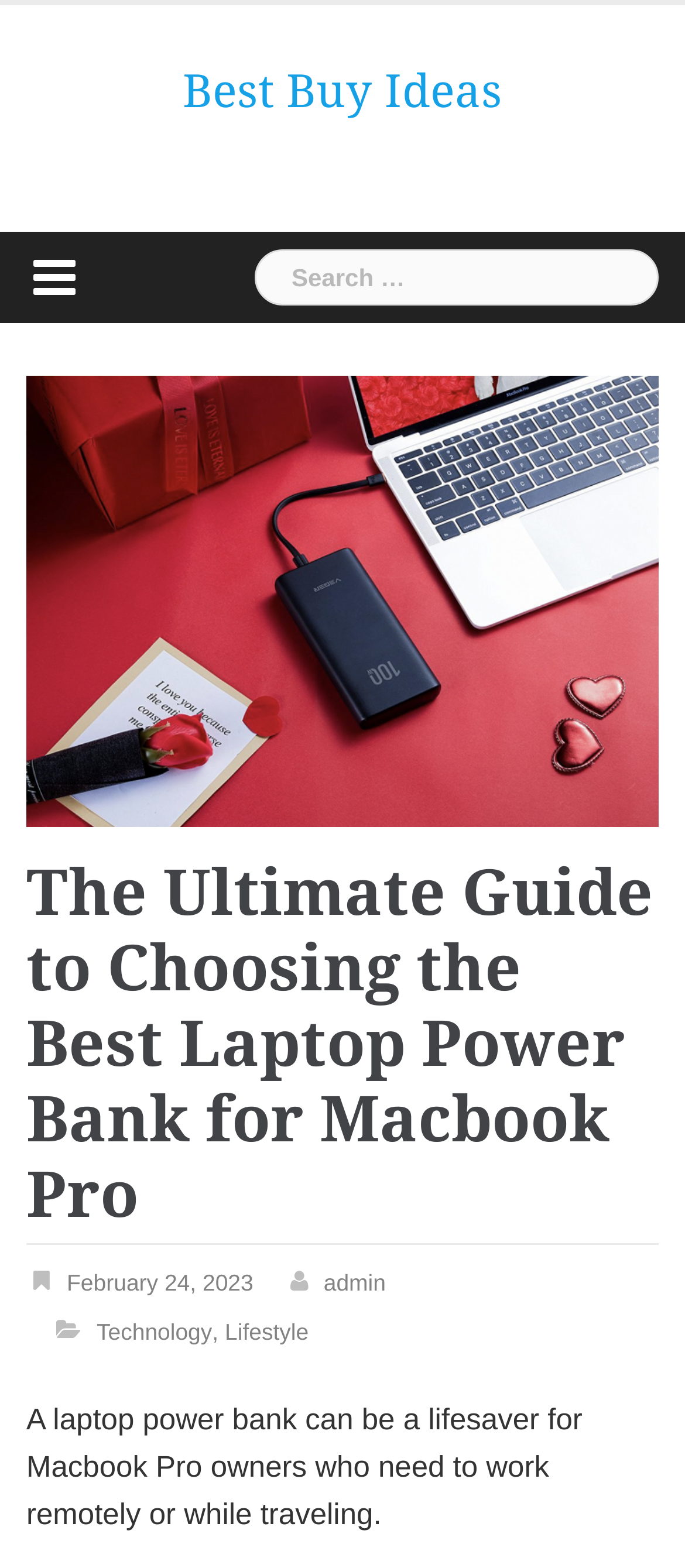How many categories are listed below the main heading?
Your answer should be a single word or phrase derived from the screenshot.

2